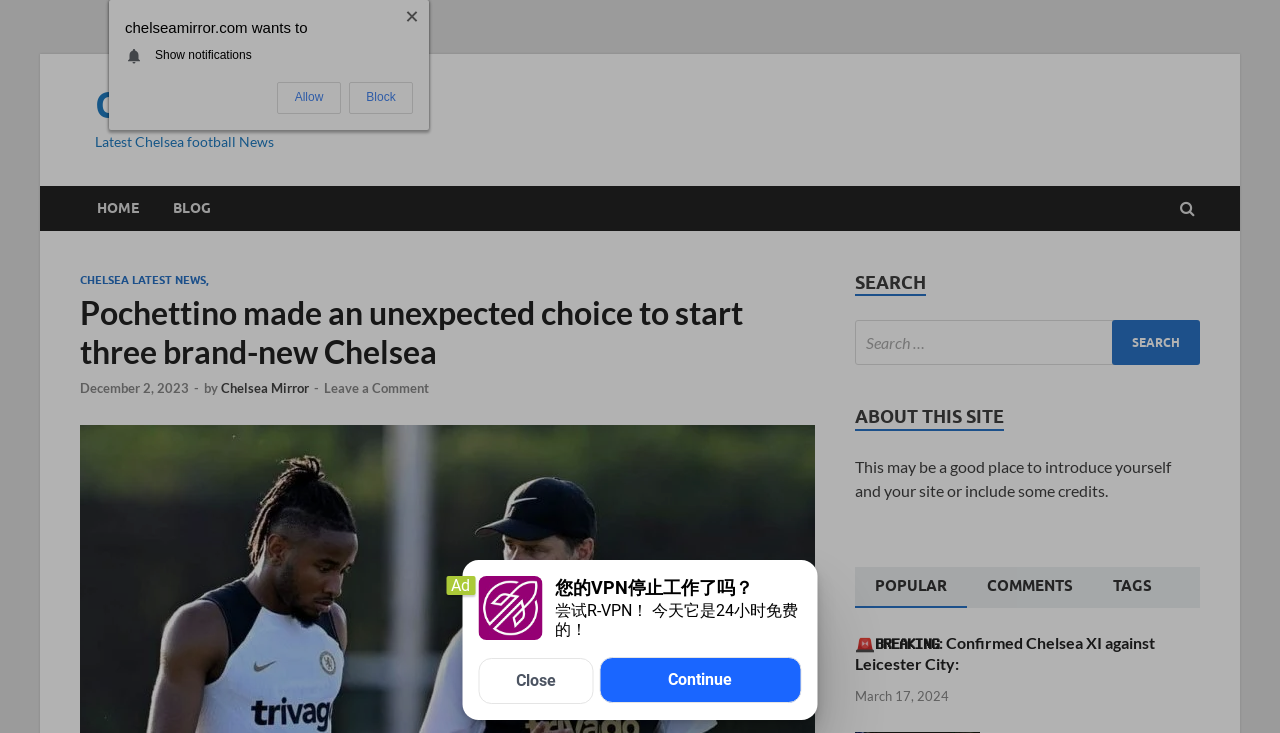Locate the bounding box for the described UI element: "parent_node: Search for: value="Search"". Ensure the coordinates are four float numbers between 0 and 1, formatted as [left, top, right, bottom].

[0.869, 0.437, 0.938, 0.498]